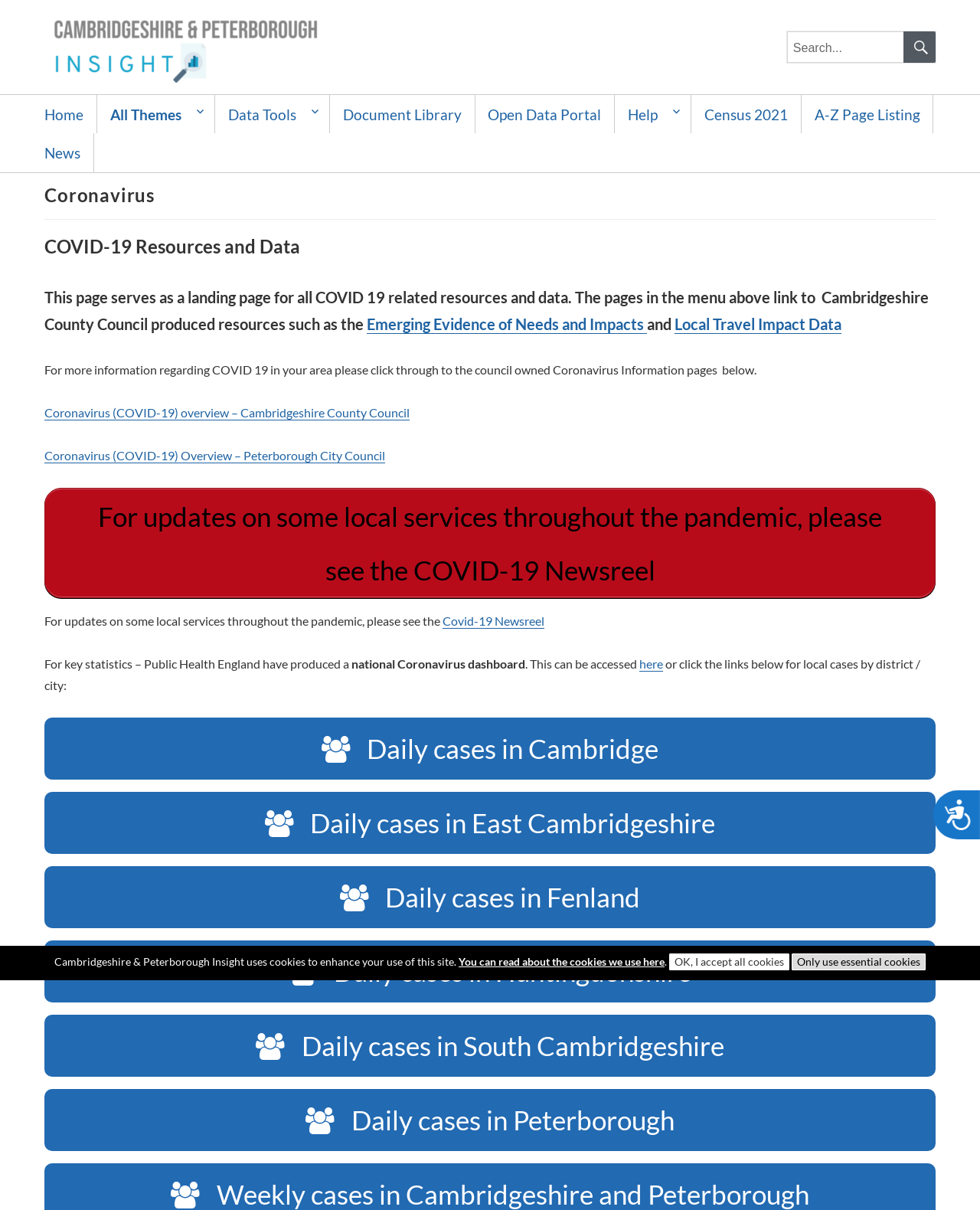Using the format (top-left x, top-left y, bottom-right x, bottom-right y), and given the element description, identify the bounding box coordinates within the screenshot: Open Data Portal

[0.485, 0.078, 0.627, 0.11]